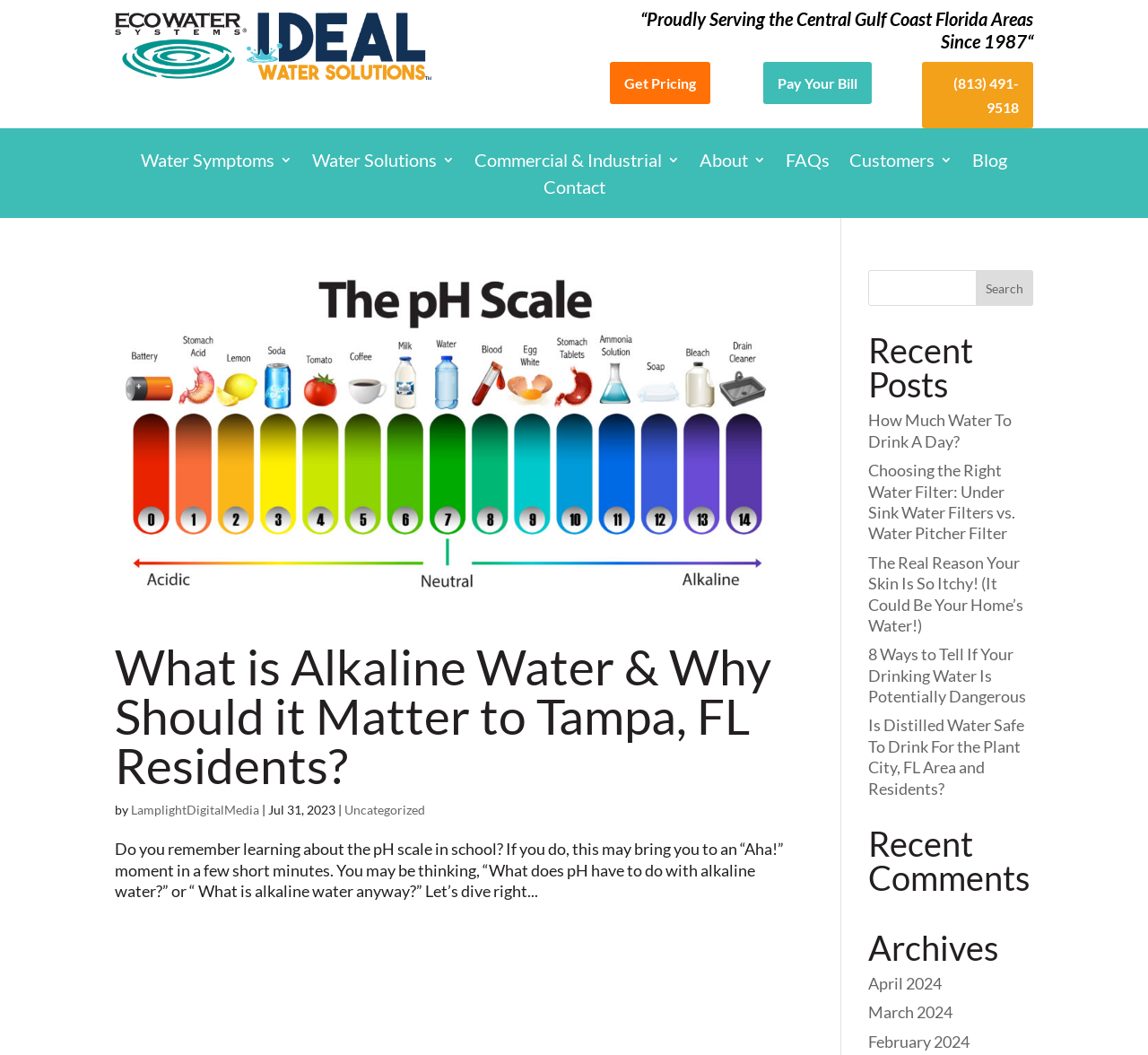Identify the bounding box coordinates for the UI element that matches this description: "Water Solutions".

[0.272, 0.146, 0.396, 0.164]